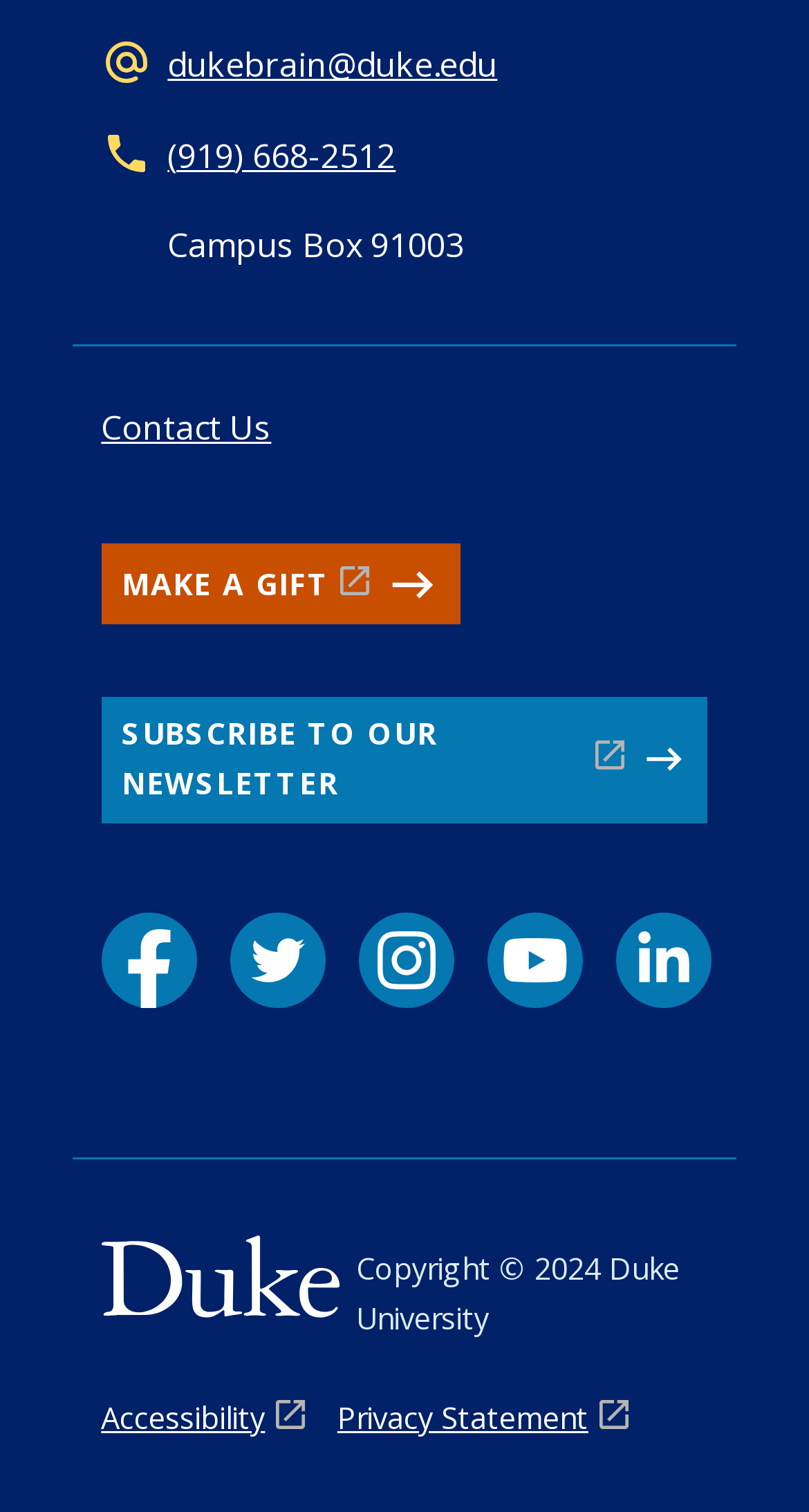Identify the bounding box coordinates of the region I need to click to complete this instruction: "Contact Us".

[0.125, 0.253, 0.335, 0.314]